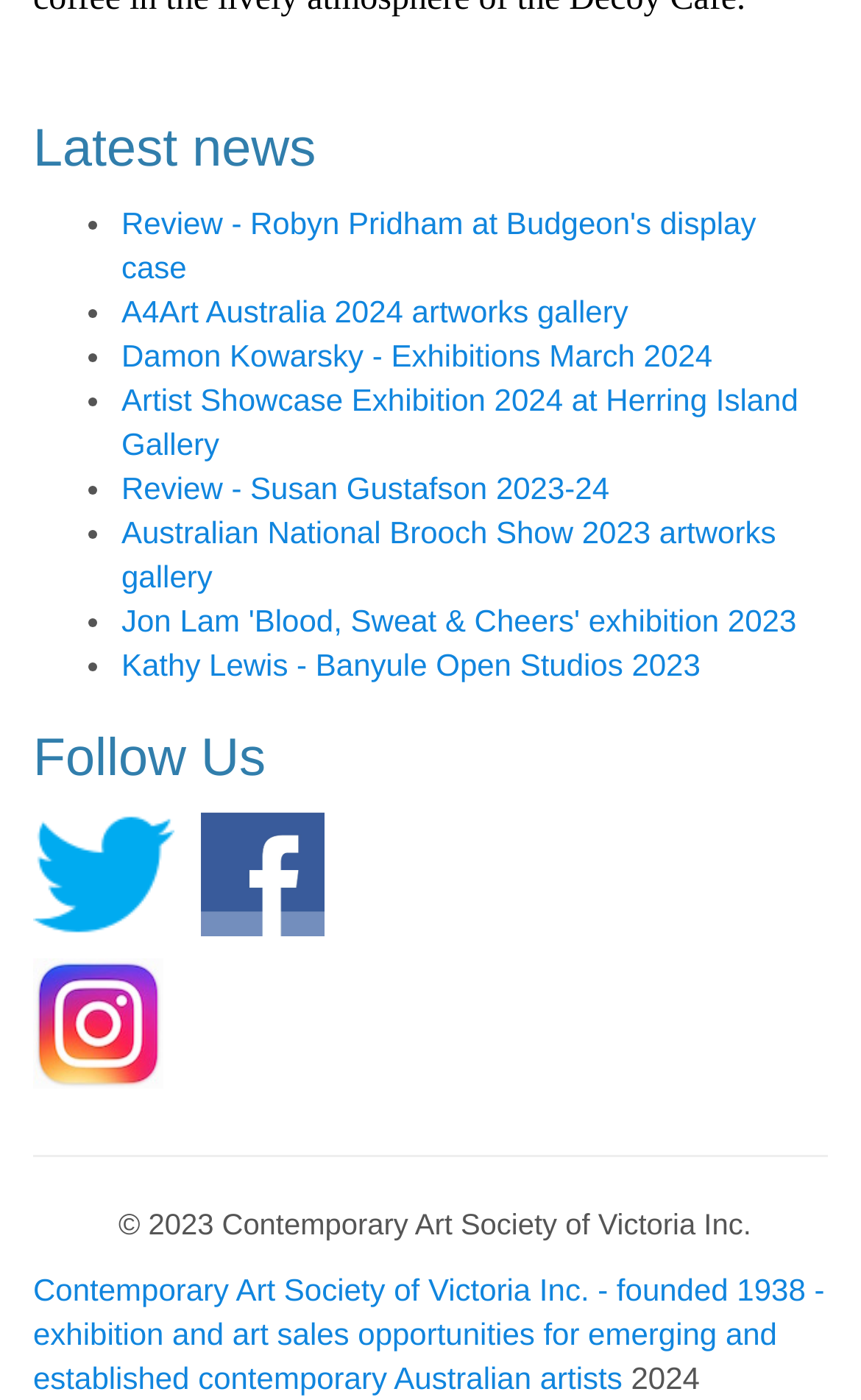Can you look at the image and give a comprehensive answer to the question:
How many links are there in the 'Latest news' section?

I counted the number of links in the 'Latest news' section, which starts with the heading 'Latest news' and ends with the link 'Kathy Lewis - Banyule Open Studios 2023'. There are 8 links in total, each with a list marker '•' preceding it.